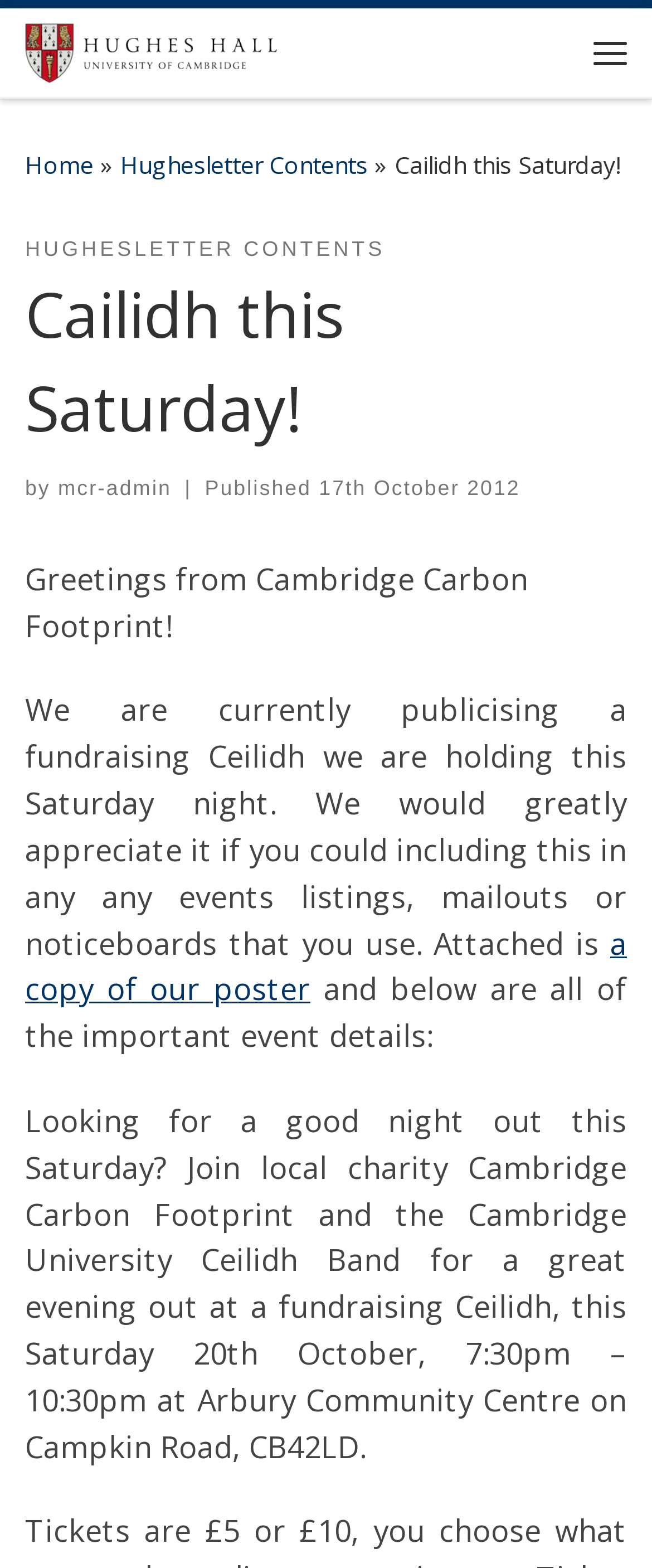What is the event happening this Saturday?
Deliver a detailed and extensive answer to the question.

Based on the webpage content, it is mentioned that 'Cailidh this Saturday!' is the event happening this Saturday. This information is obtained from the heading 'Cailidh this Saturday!' and the description of the event.